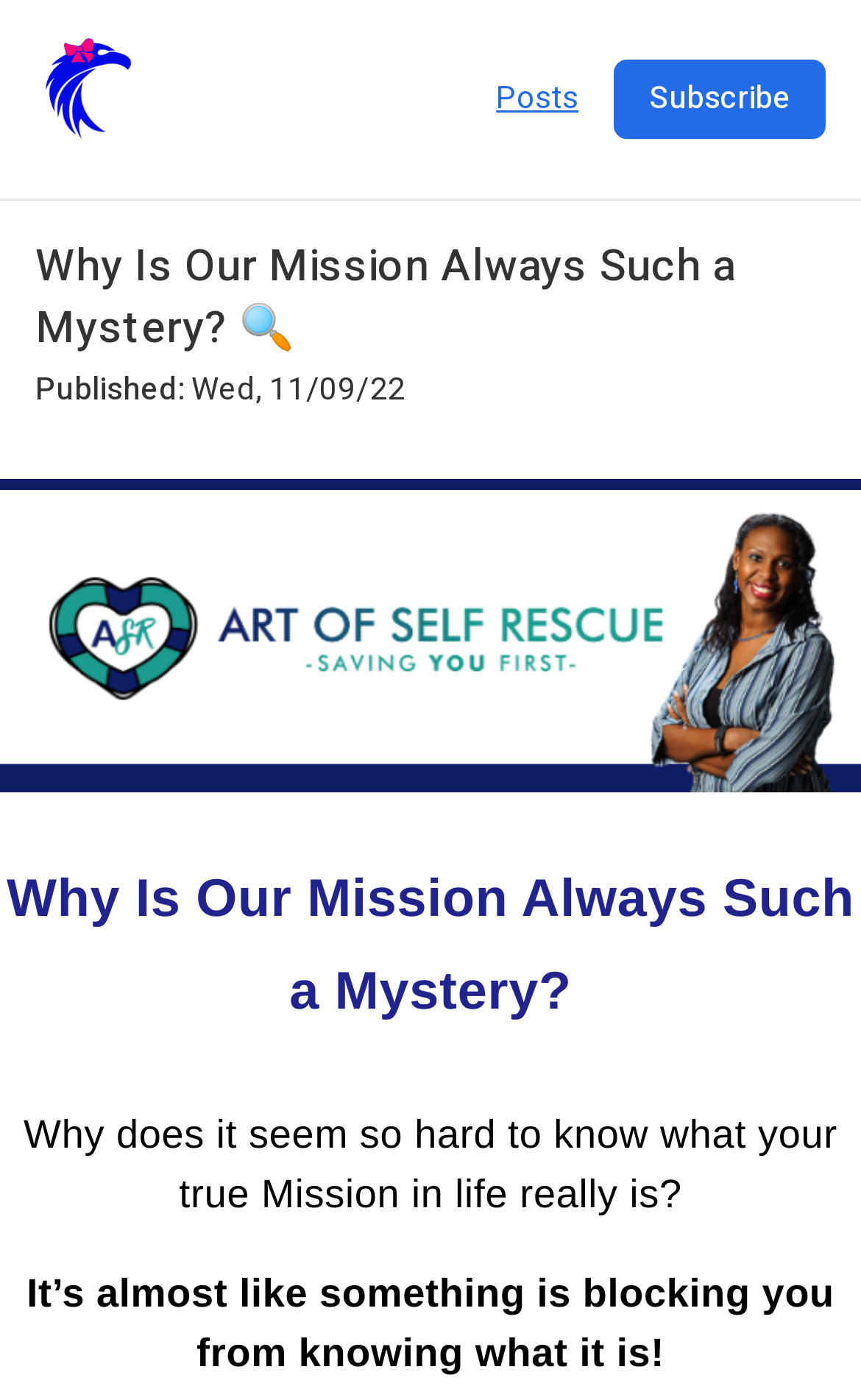What is the topic of the post?
Using the information from the image, give a concise answer in one word or a short phrase.

Mission in life